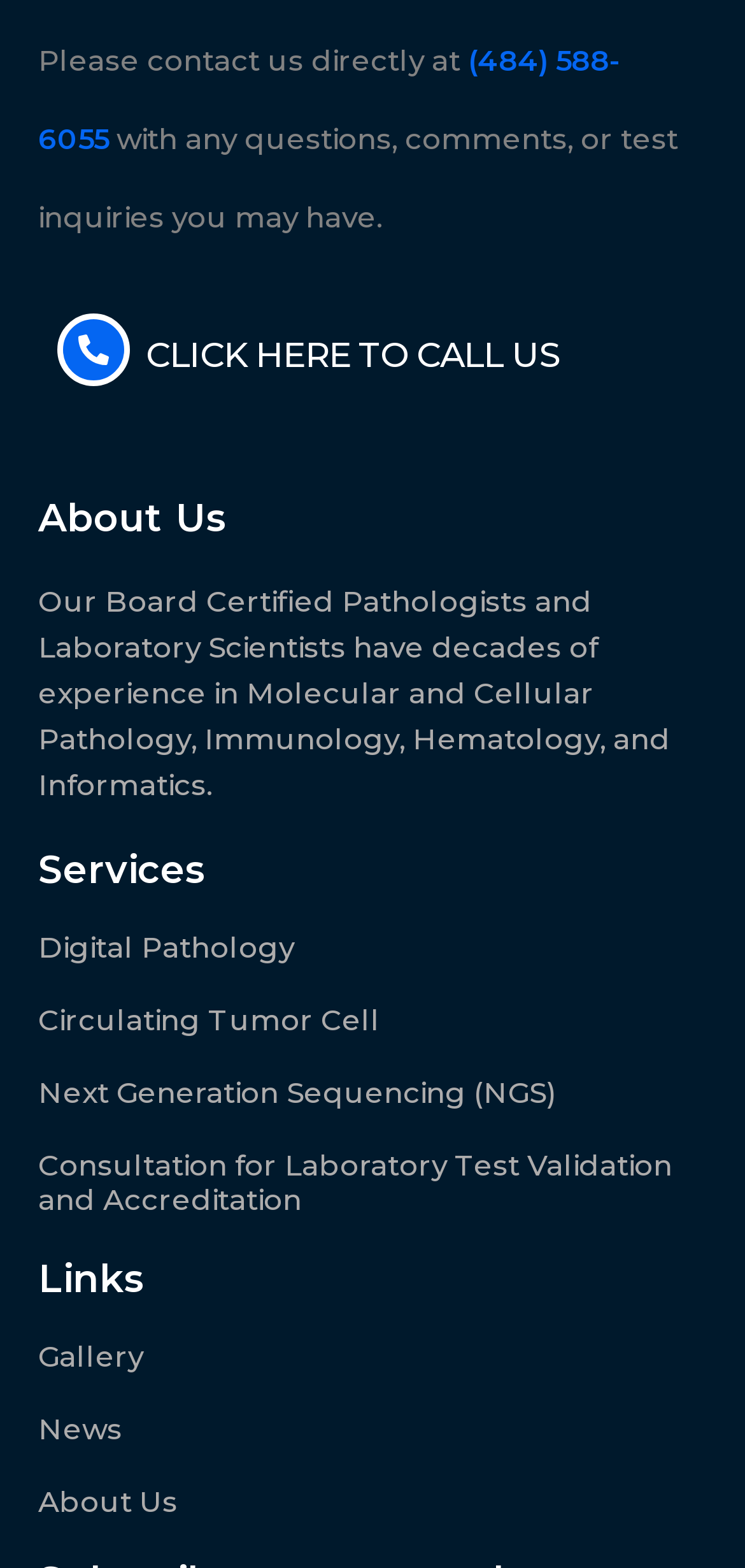Find the bounding box coordinates of the element's region that should be clicked in order to follow the given instruction: "view the gallery". The coordinates should consist of four float numbers between 0 and 1, i.e., [left, top, right, bottom].

[0.051, 0.854, 0.192, 0.877]